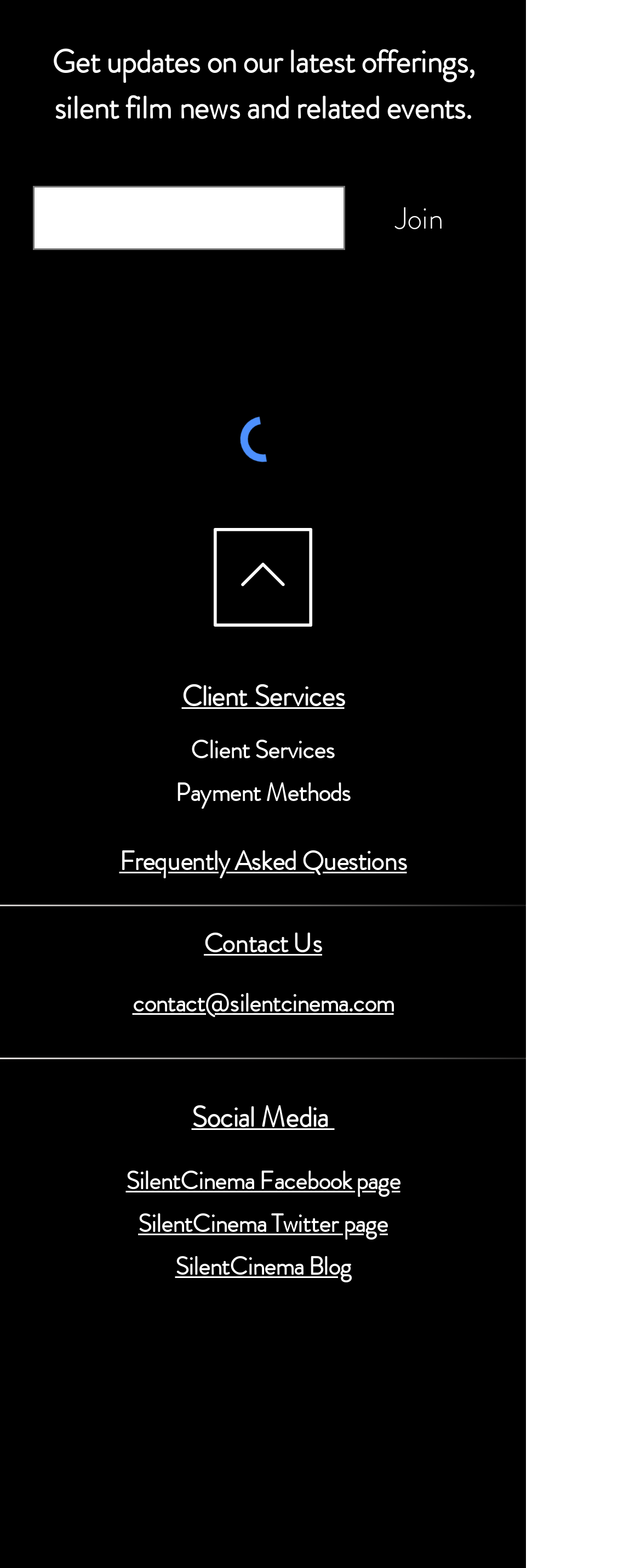How many social media links are available?
Please provide a comprehensive answer based on the details in the screenshot.

The webpage has links to SilentCinema's Facebook page, Twitter page, and Blog, which are all social media platforms. These links are grouped together under the static text 'Social Media'.